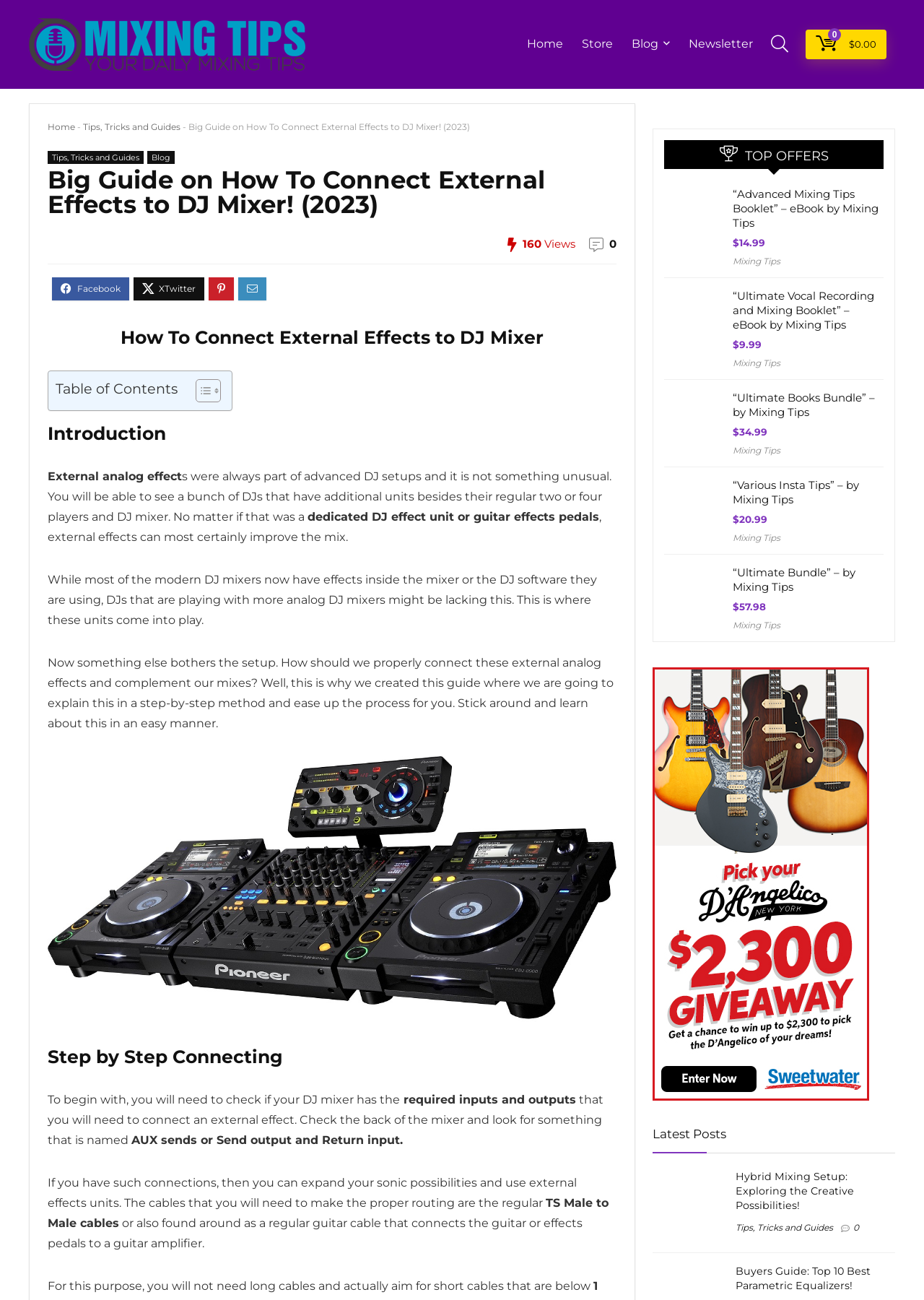What is the purpose of external analog effects?
Identify the answer in the screenshot and reply with a single word or phrase.

To improve the mix